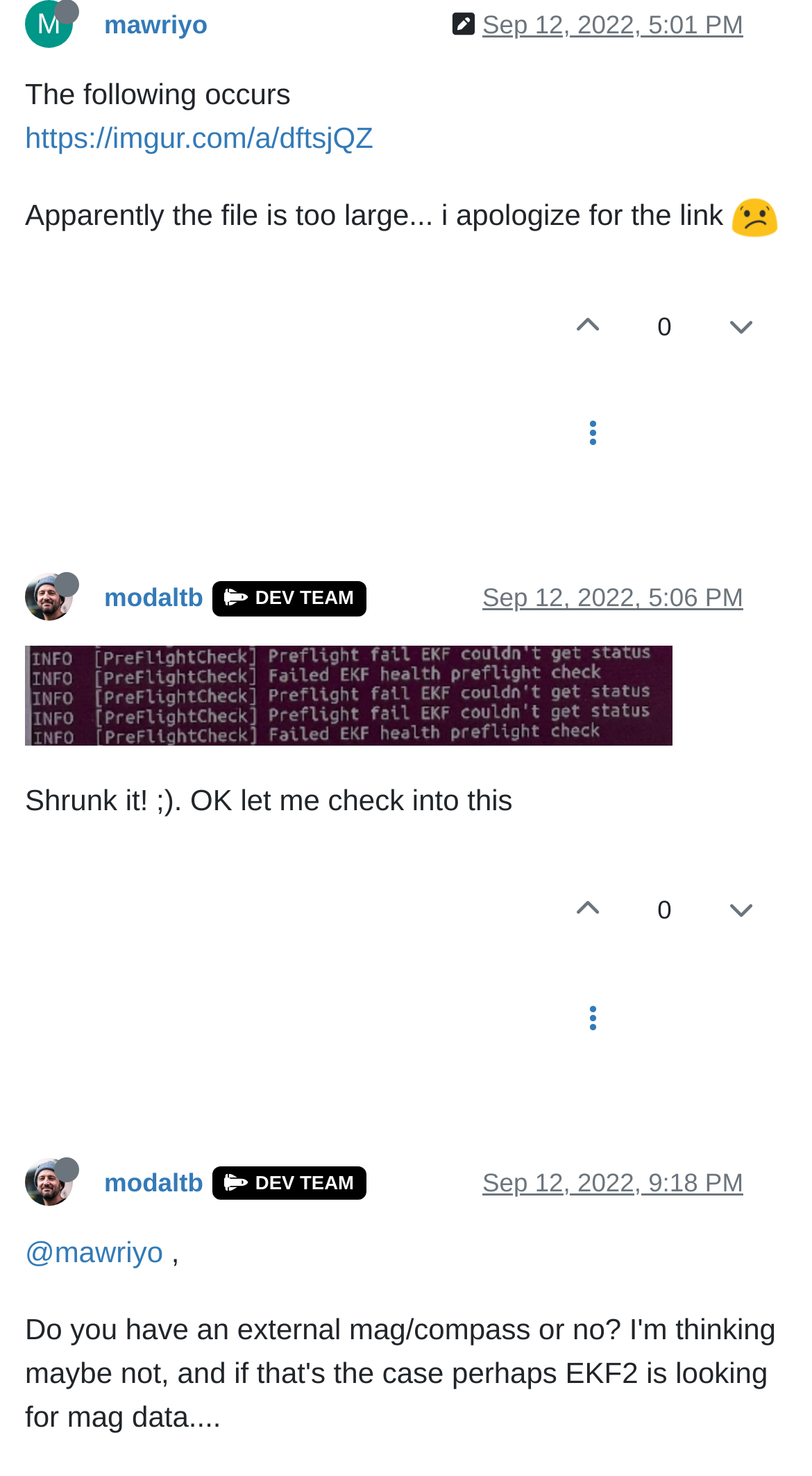What is the text of the first message?
Based on the image, give a one-word or short phrase answer.

The following occurs